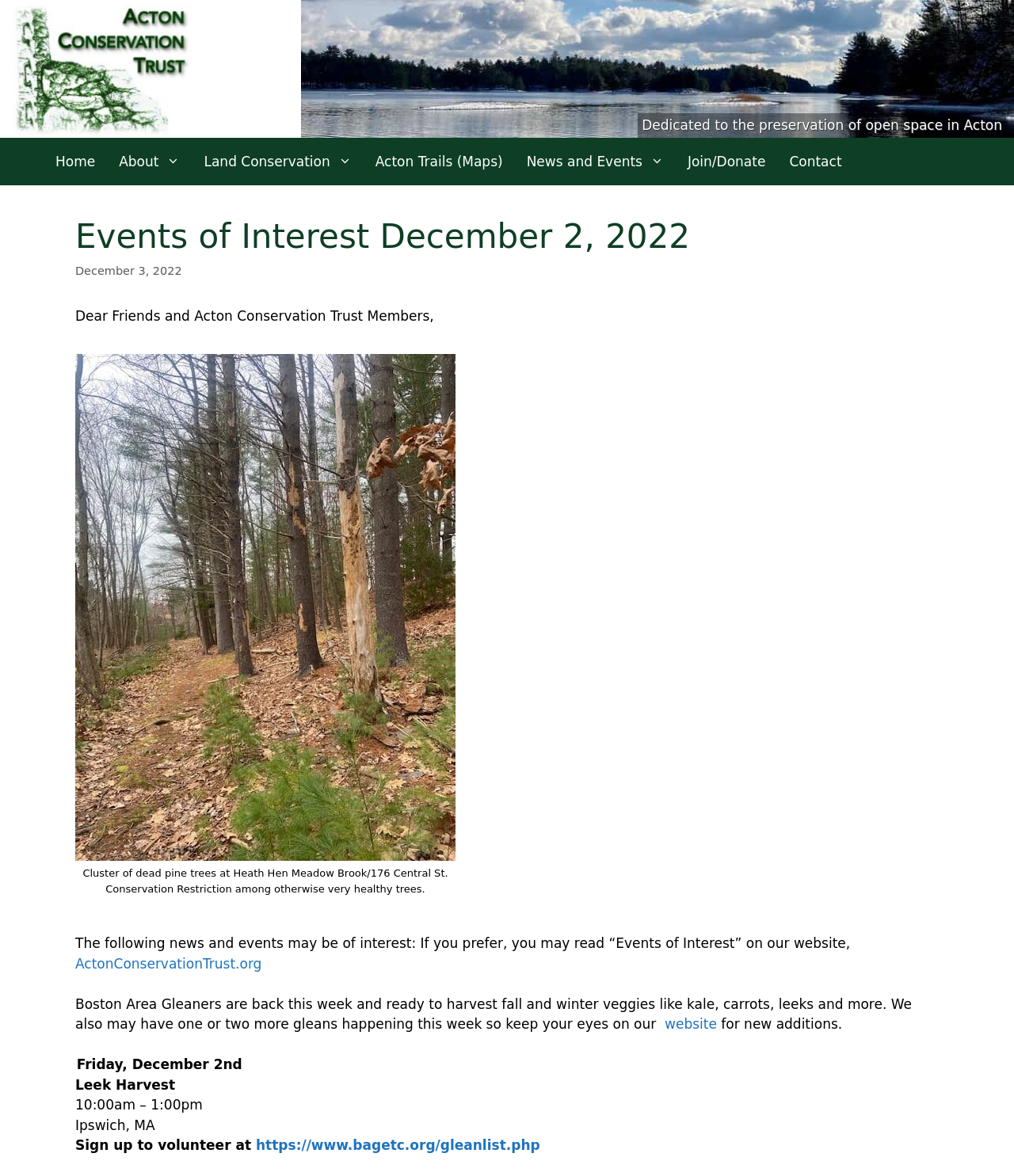Locate the bounding box coordinates of the clickable region necessary to complete the following instruction: "Read the 'Events of Interest December 2, 2022' heading". Provide the coordinates in the format of four float numbers between 0 and 1, i.e., [left, top, right, bottom].

[0.074, 0.185, 0.926, 0.218]